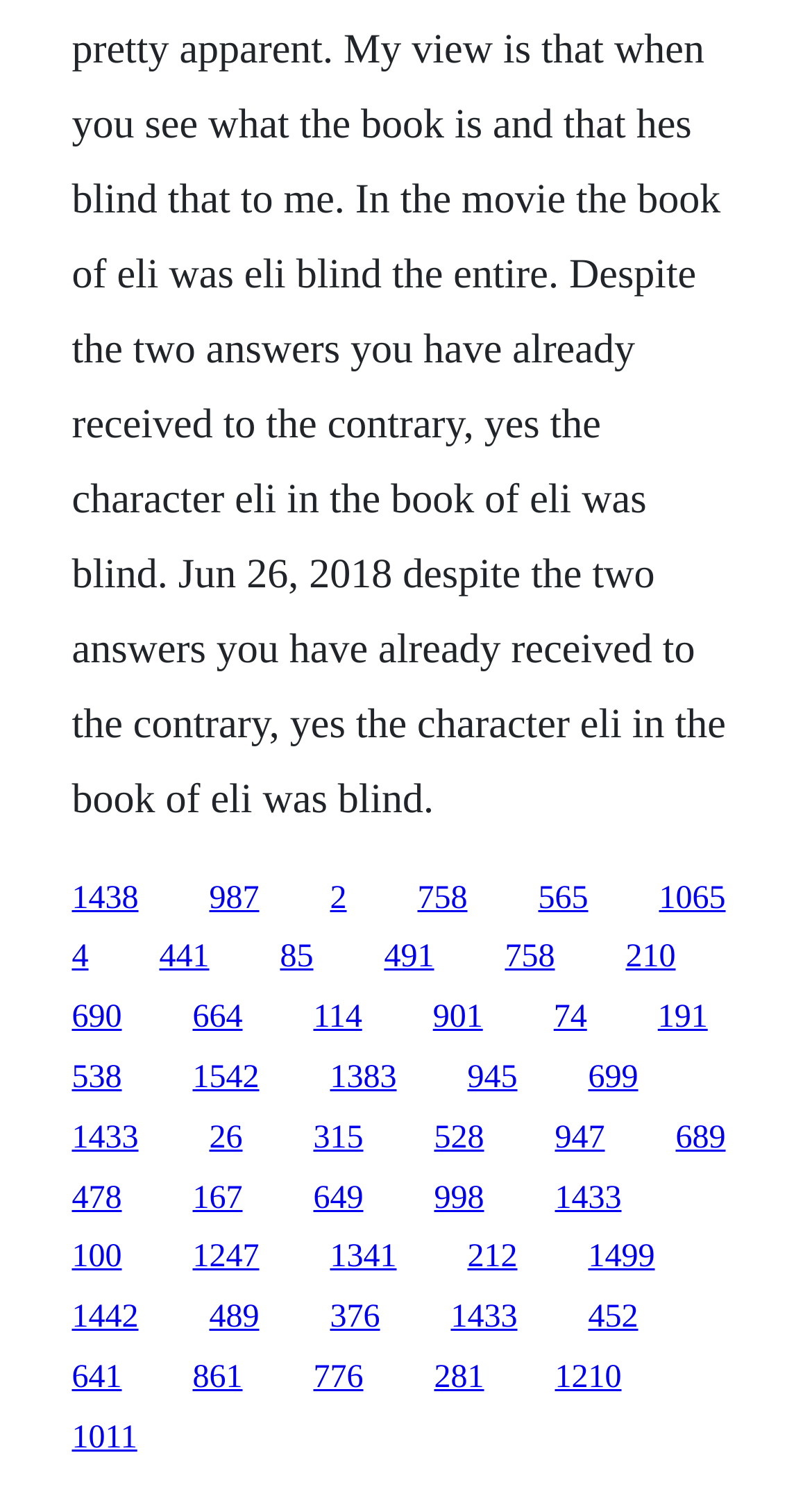Are the links of similar width? Observe the screenshot and provide a one-word or short phrase answer.

Yes